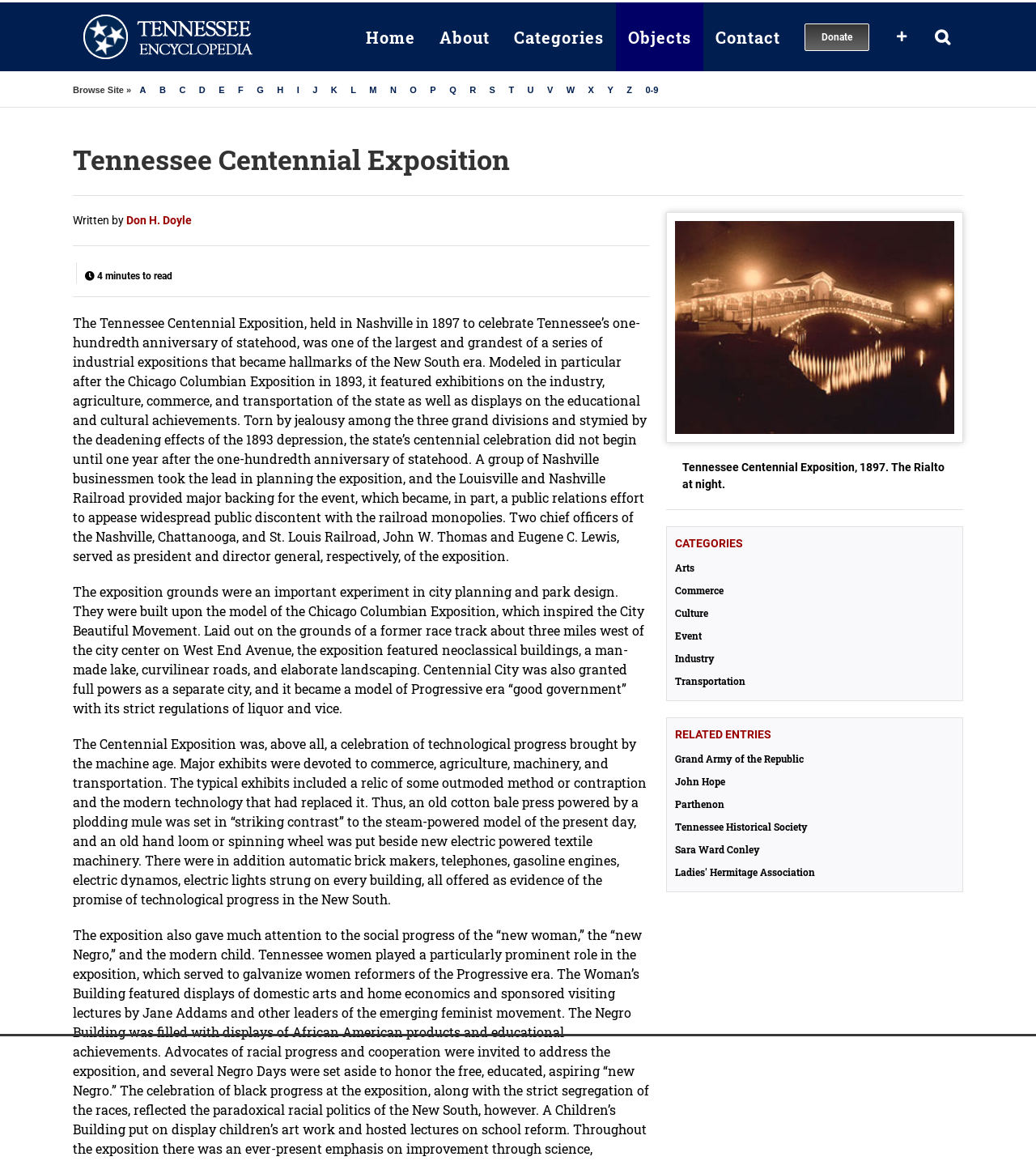Please reply to the following question using a single word or phrase: 
What is the name of the movement inspired by the Chicago Columbian Exposition?

City Beautiful Movement